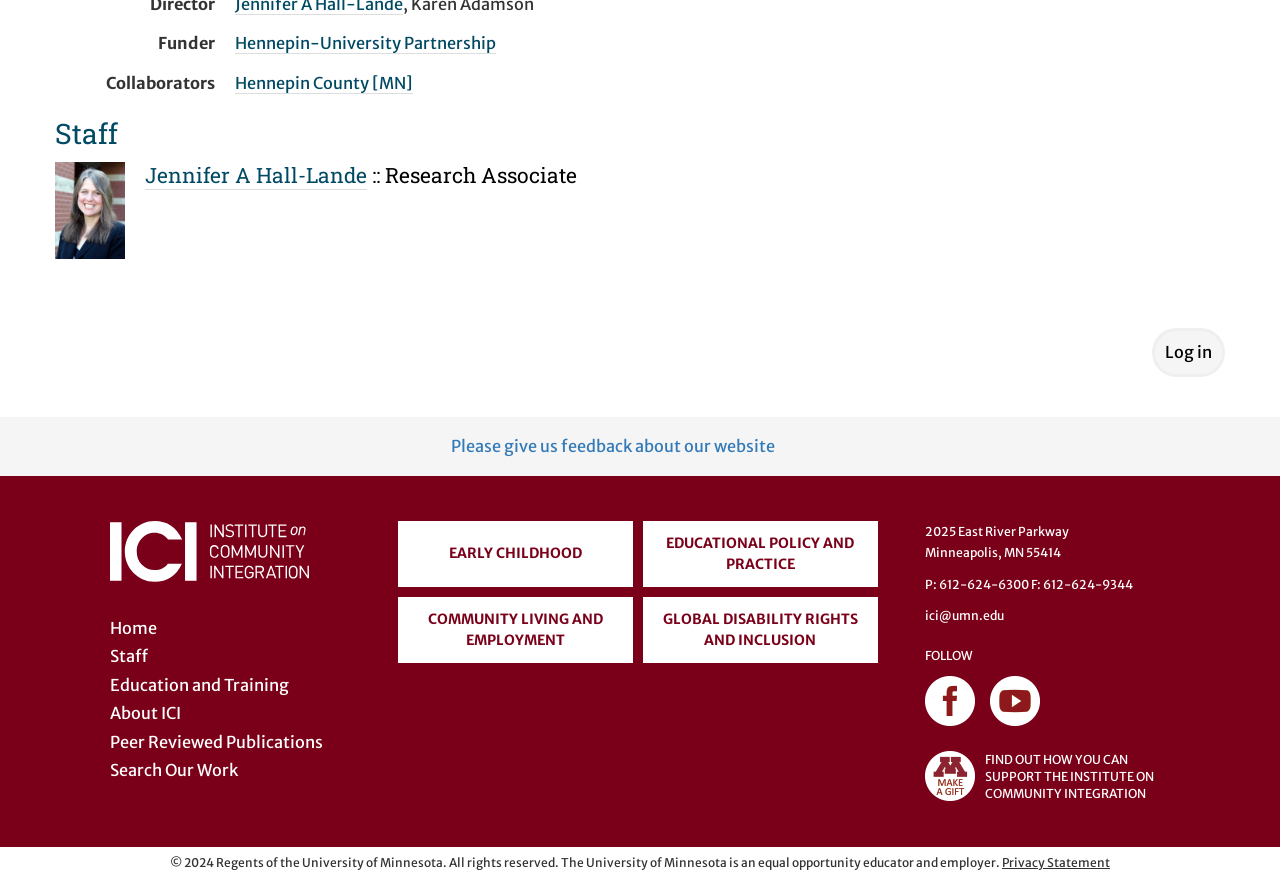Answer the question in a single word or phrase:
What social media platforms are linked from the webpage?

facebook, youtube